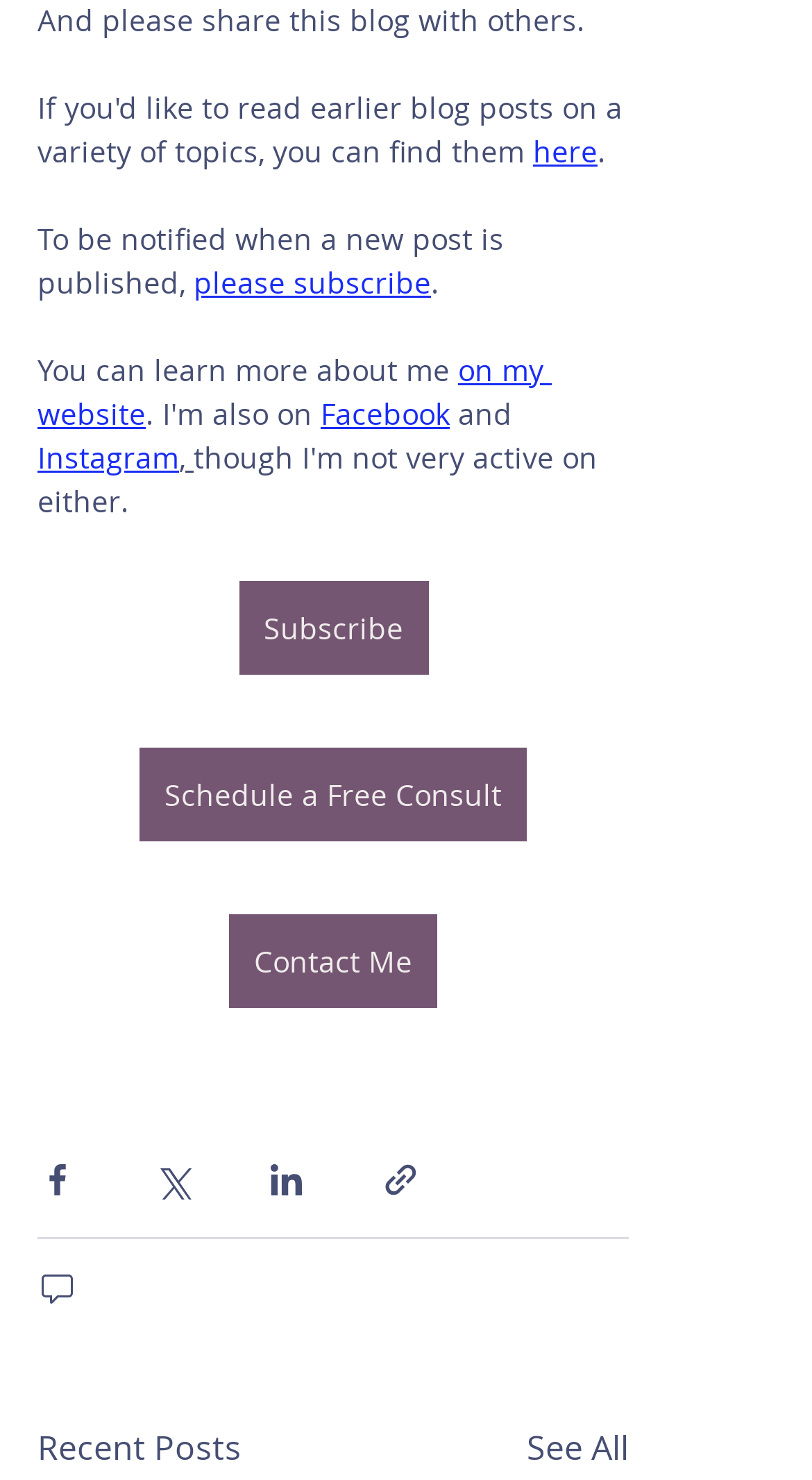Provide your answer to the question using just one word or phrase: How many buttons are on the webpage?

7